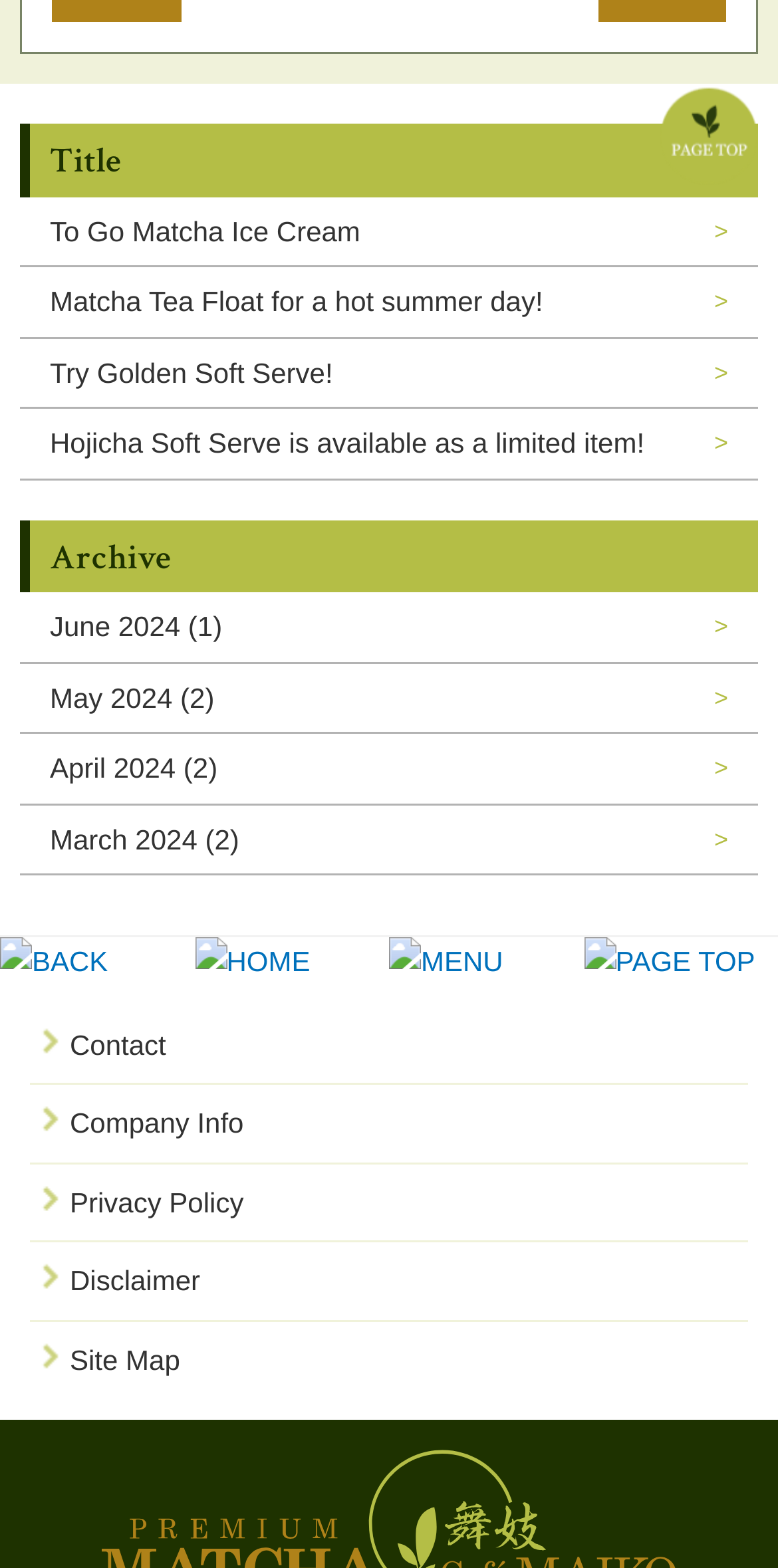What is the title of the first description list?
Respond with a short answer, either a single word or a phrase, based on the image.

Title